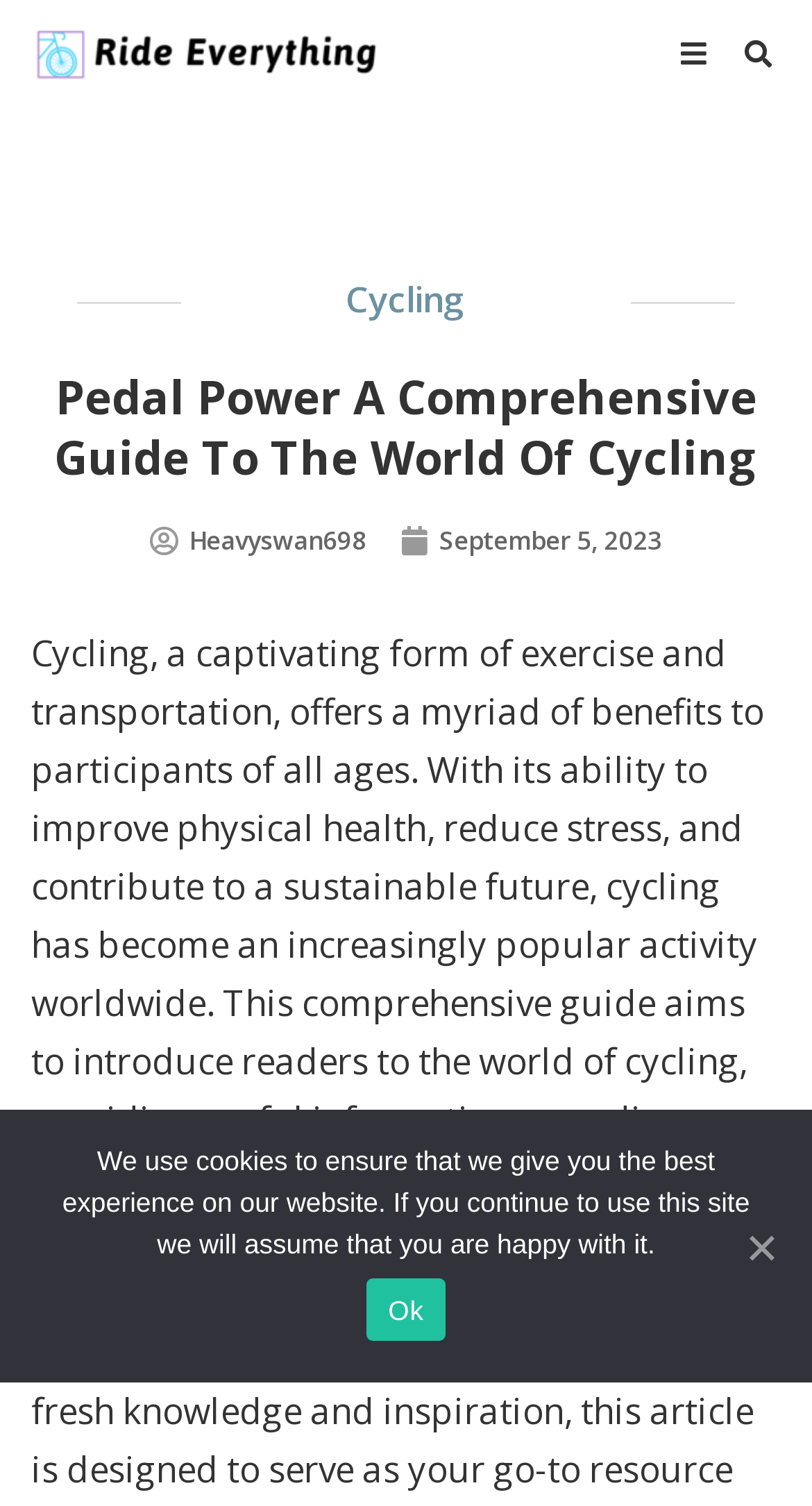Identify the bounding box for the element characterized by the following description: "heavyswan698".

[0.185, 0.344, 0.451, 0.373]